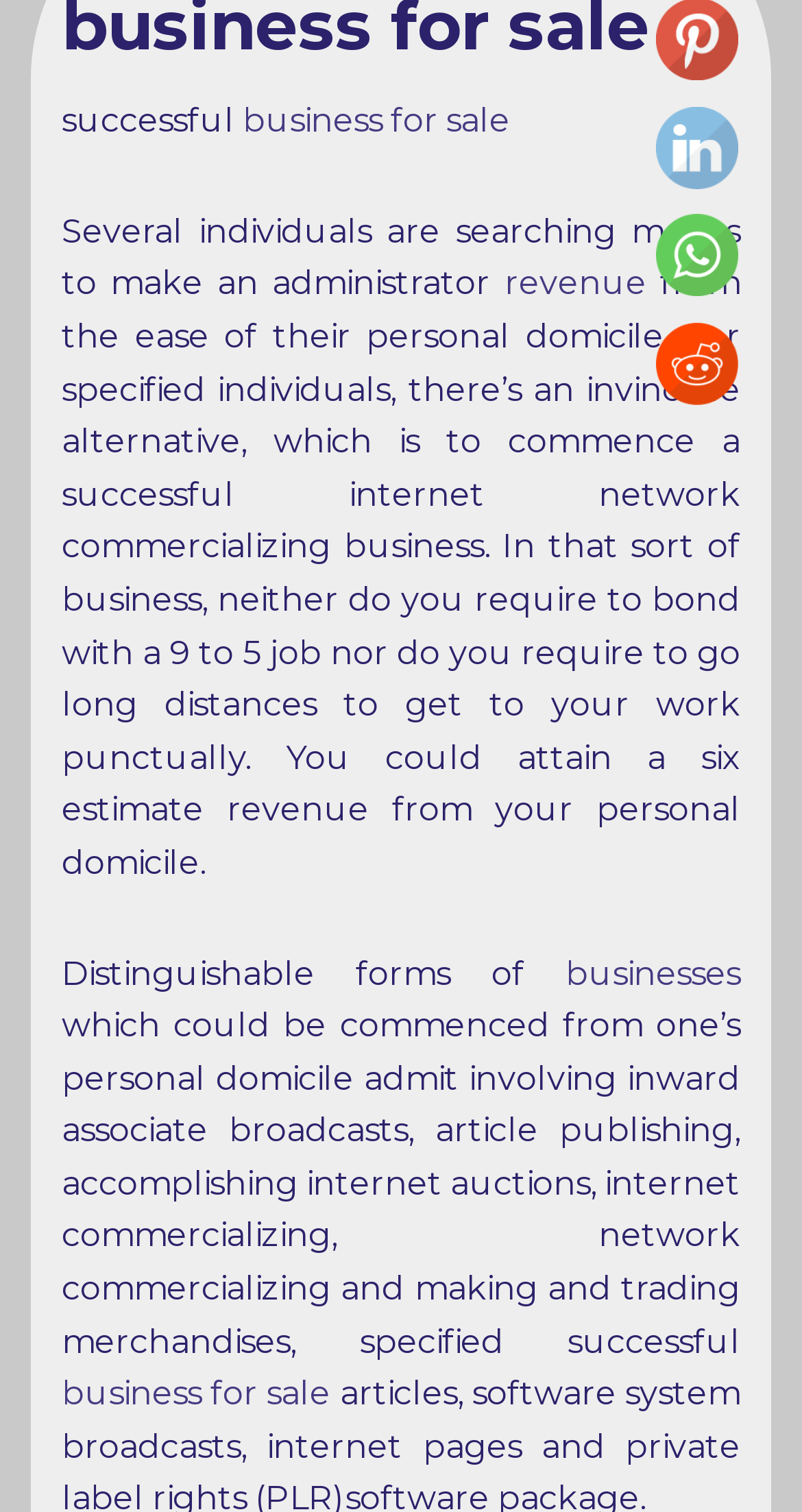Bounding box coordinates are given in the format (top-left x, top-left y, bottom-right x, bottom-right y). All values should be floating point numbers between 0 and 1. Provide the bounding box coordinate for the UI element described as: business for sale

[0.077, 0.909, 0.412, 0.935]